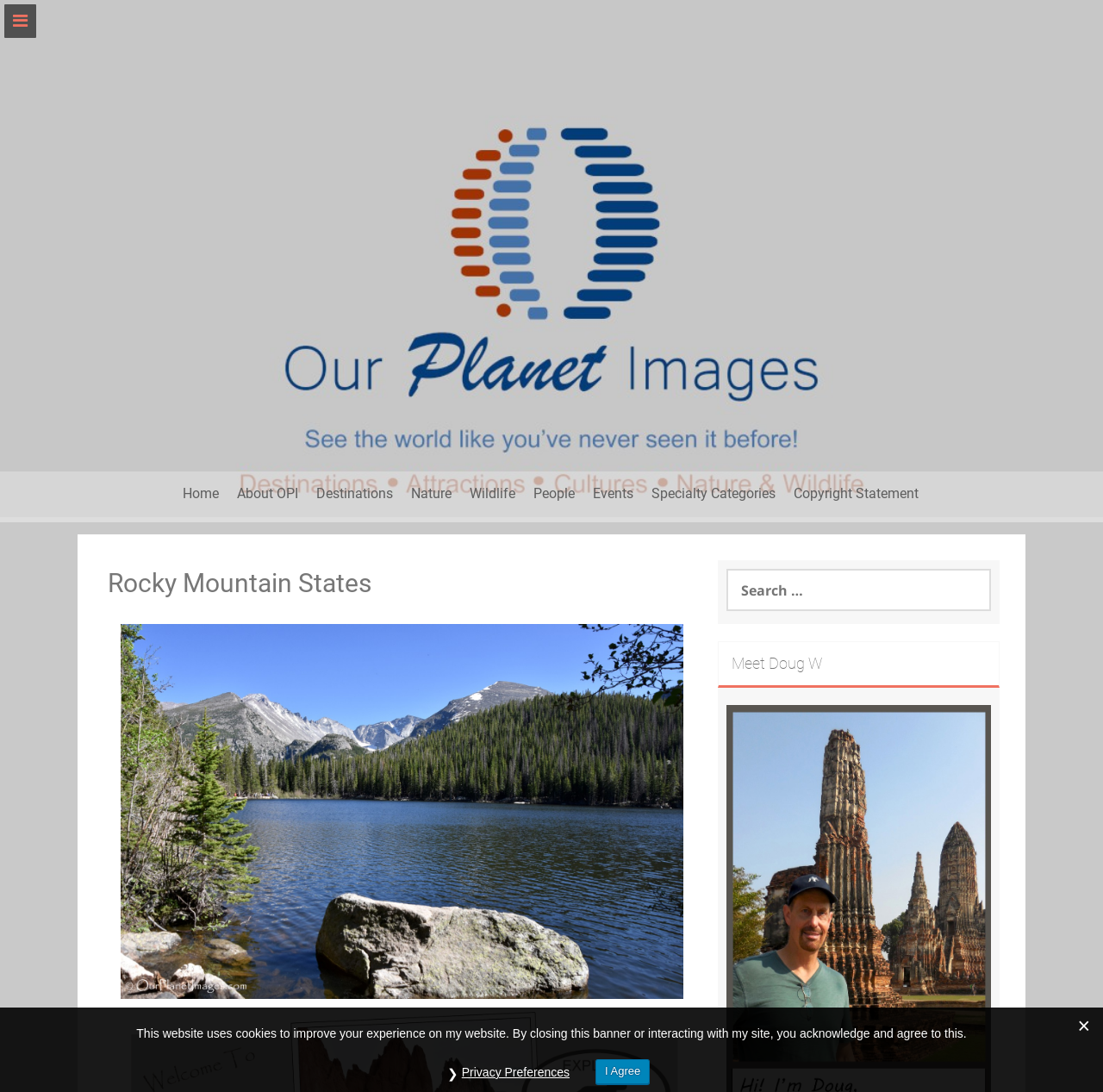Based on the element description, predict the bounding box coordinates (top-left x, top-left y, bottom-right x, bottom-right y) for the UI element in the screenshot: parent_node: Skip to content

[0.004, 0.004, 0.033, 0.034]